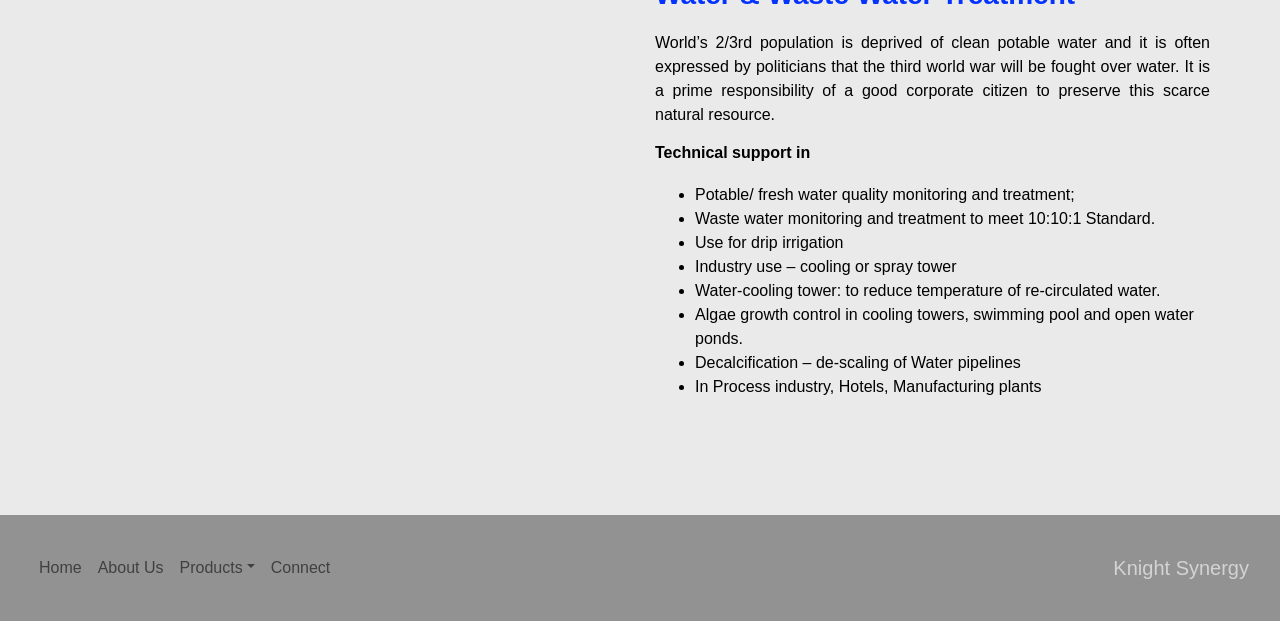Answer in one word or a short phrase: 
What is the main topic of this webpage?

Water conservation